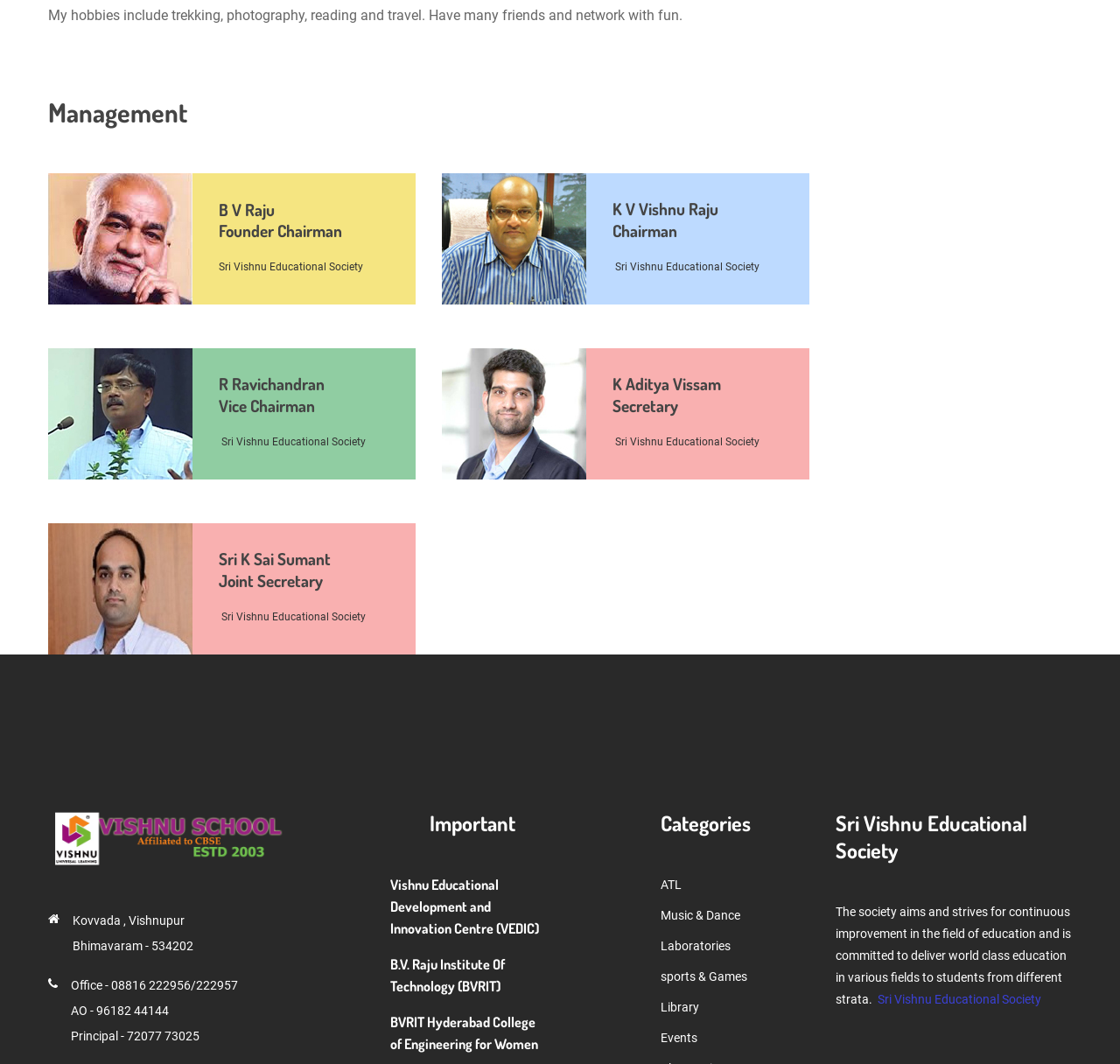Please identify the bounding box coordinates for the region that you need to click to follow this instruction: "Click the 'event images' link".

[0.043, 0.217, 0.172, 0.23]